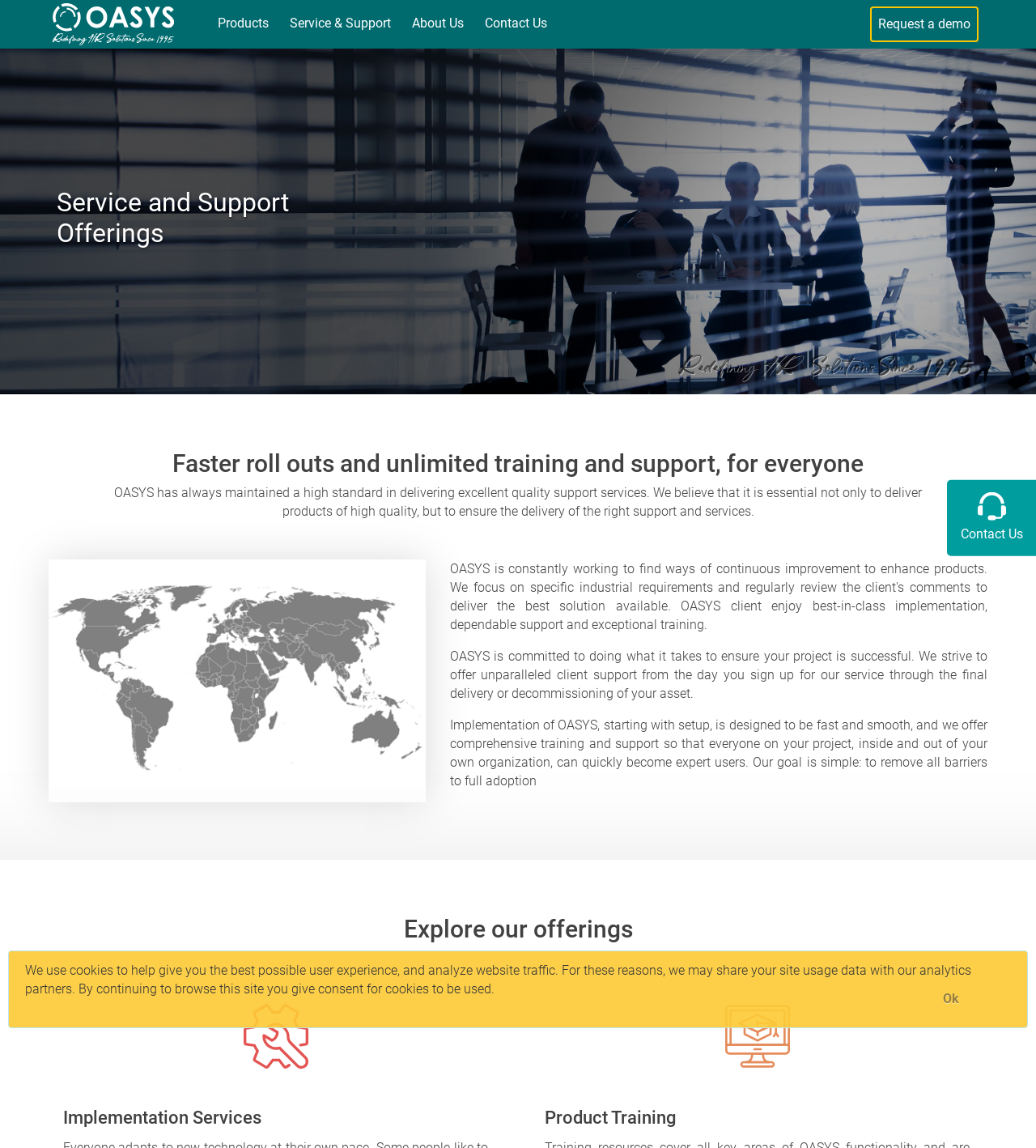What is the relationship between OASYS and its clients?
From the screenshot, provide a brief answer in one word or phrase.

Partnership